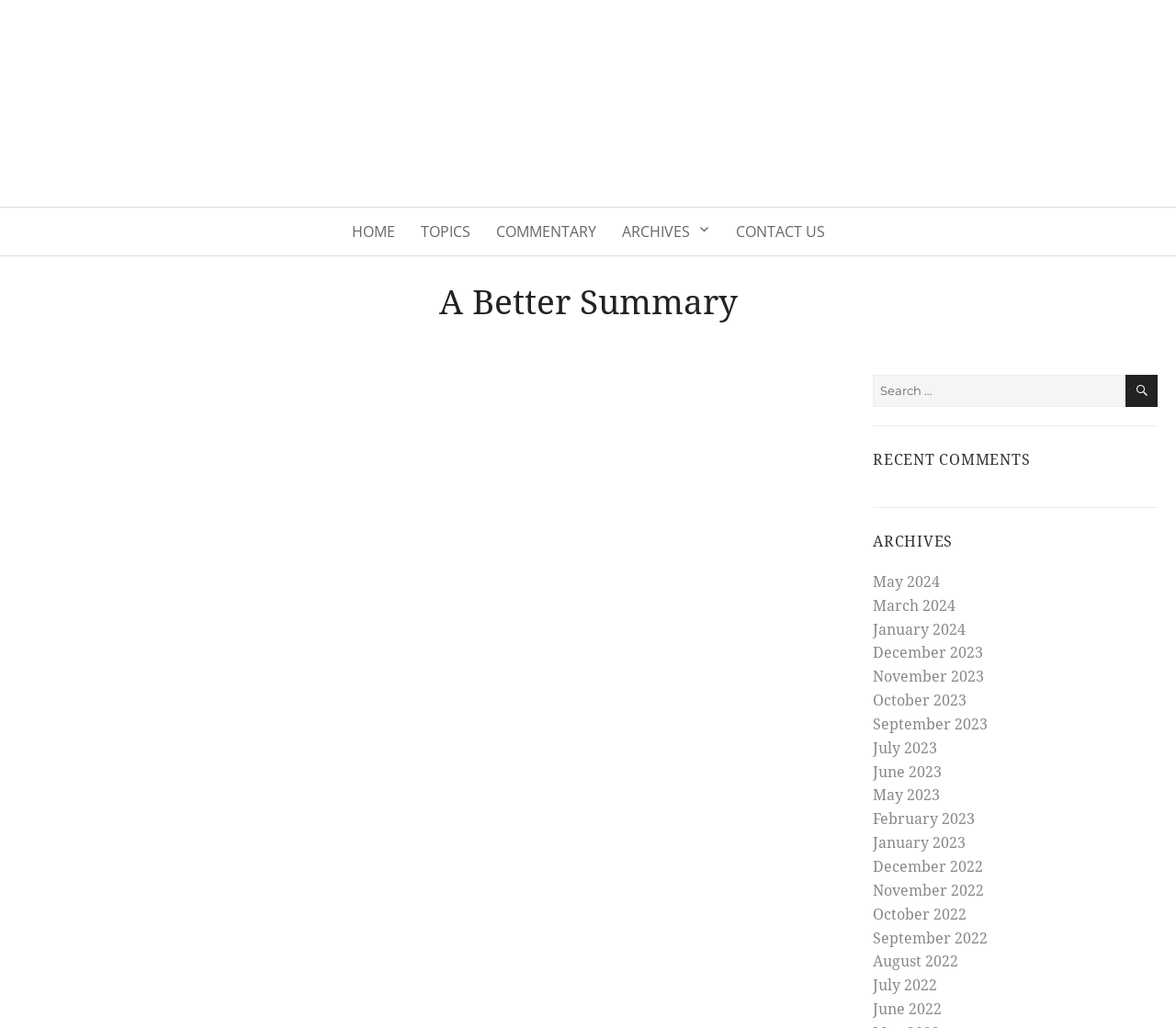What is the text of the last link in the navigation menu?
From the image, respond using a single word or phrase.

CONTACT US